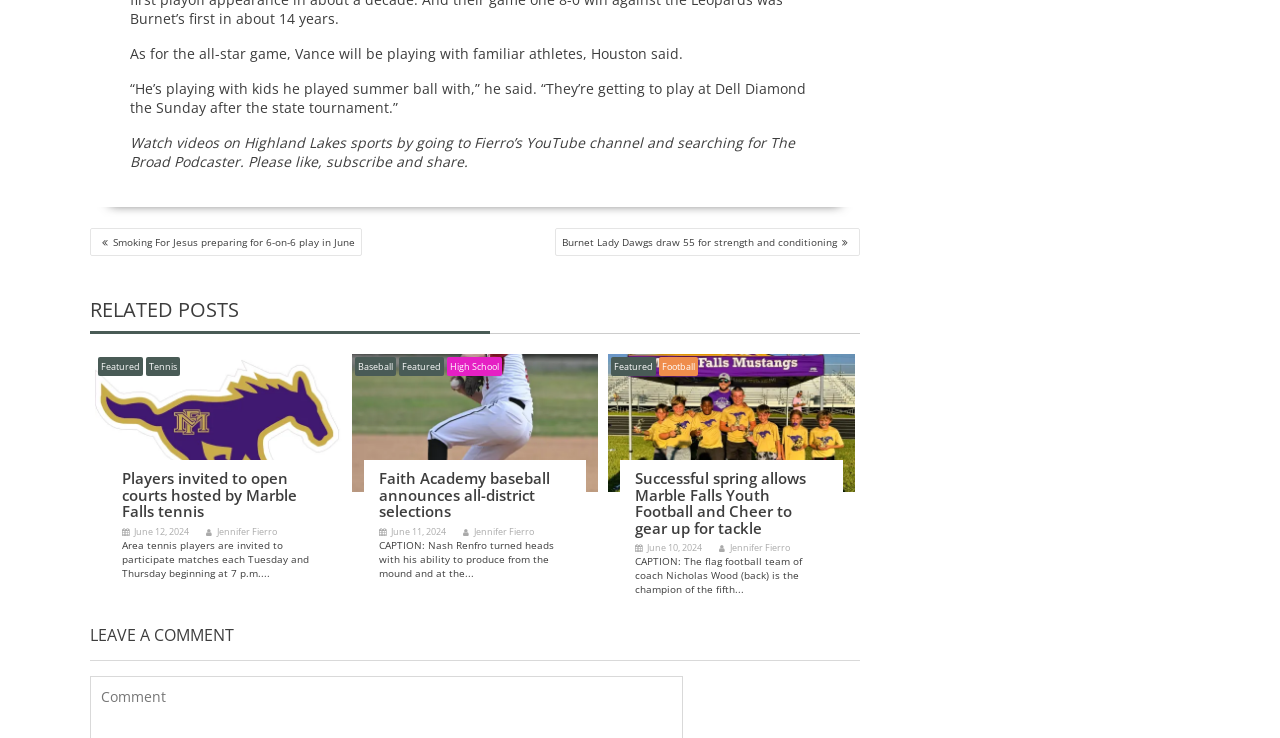What is the purpose of the 'RELATED POSTS' section?
Using the details shown in the screenshot, provide a comprehensive answer to the question.

The 'RELATED POSTS' section contains links to other articles, such as 'Players invited to open courts hosted by Marble Falls tennis' and 'Faith Academy baseball announces all-district selections', which are related to the current post, suggesting that the purpose of this section is to show related posts.